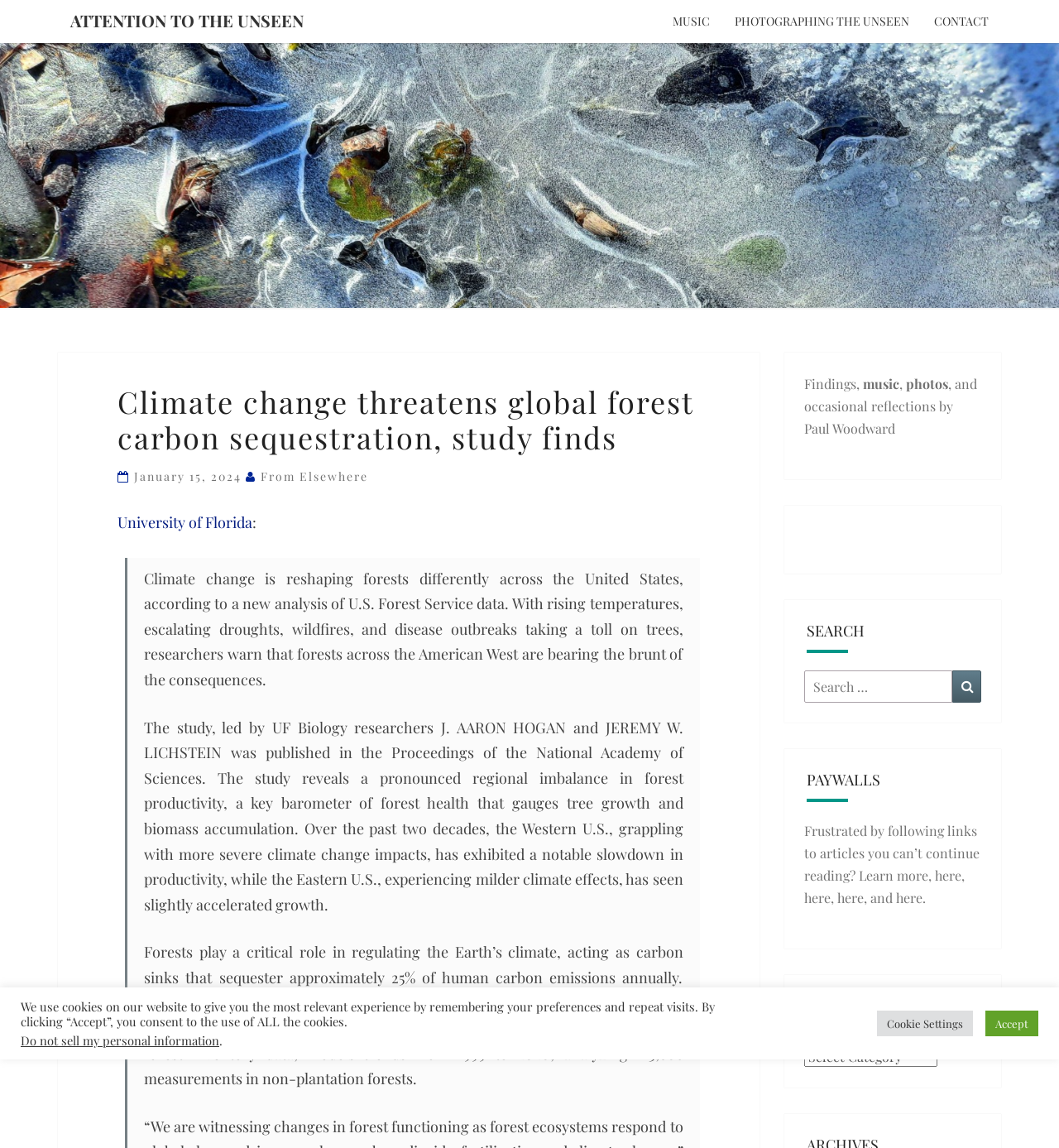Offer a thorough description of the webpage.

The webpage is about a study on climate change and its impact on forests in the United States. At the top, there are four links: "ATTENTION TO THE UNSEEN", "MUSIC", "PHOTOGRAPHING THE UNSEEN", and "CONTACT". Below these links, there is a heading "ATTENTION TO THE UNSEEN" followed by a subheading "Climate change threatens global forest carbon sequestration, study finds". 

To the right of the subheading, there is a date "January 15, 2024" and a link "From Elsewhere". Below this, there is a link "University of Florida" followed by a colon and a brief summary of the study. The summary explains that climate change is reshaping forests differently across the United States, with rising temperatures, droughts, wildfires, and disease outbreaks affecting trees.

The webpage then presents three paragraphs of text, each describing the study's findings. The first paragraph explains that the study reveals a regional imbalance in forest productivity, with the Western U.S. experiencing a slowdown in productivity and the Eastern U.S. seeing slightly accelerated growth. The second paragraph describes the critical role of forests in regulating the Earth's climate and how climate change affects their ability to store carbon. The third paragraph explains that the study used national-scale forest inventory data to analyze trends from 1999 to 2020.

To the right of these paragraphs, there are several links and buttons, including "Findings", "music", "photos", and a search bar. Below these, there are three headings: "SEARCH", "PAYWALLS", and "CATEGORIES". The "SEARCH" section has a search bar and a button to search. The "PAYWALLS" section has a brief text explaining frustration with following links to articles that can't be continued reading, with three links to learn more. The "CATEGORIES" section has a combobox to select categories.

At the bottom of the webpage, there is a notice about the use of cookies on the website, with buttons to accept or adjust cookie settings.